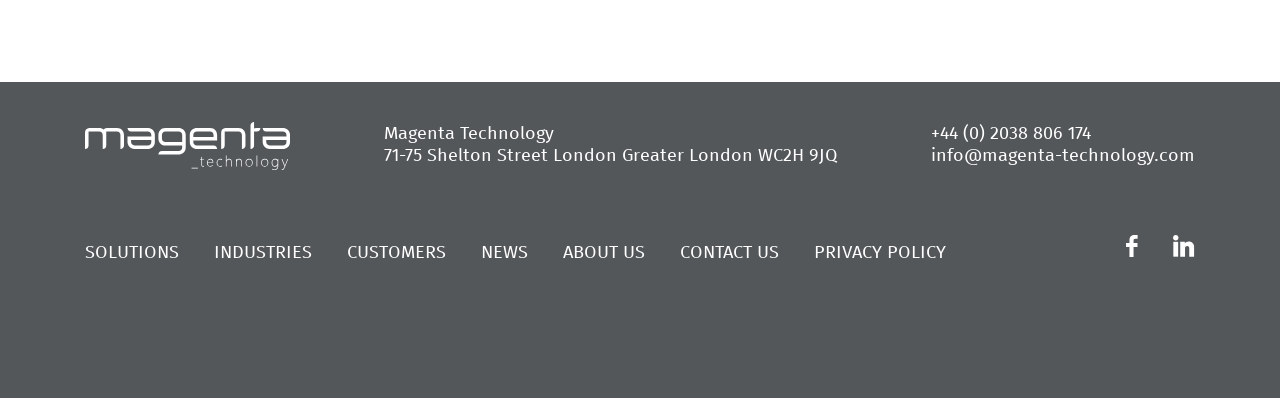What is the phone number?
Give a comprehensive and detailed explanation for the question.

The phone number can be found in the top-right section of the webpage, where it is written as a link with the text '+44 (0) 2038 806 174'.